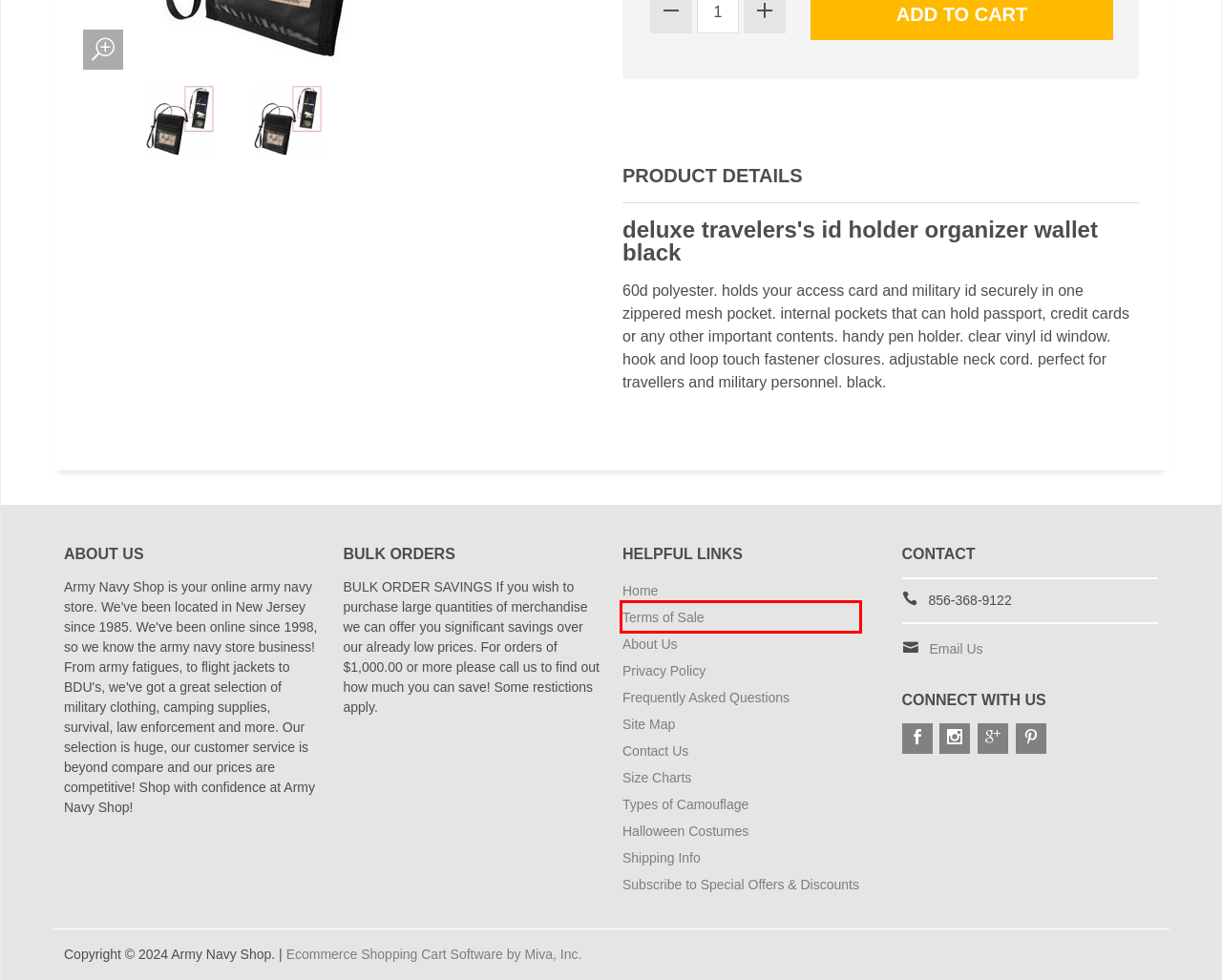Inspect the provided webpage screenshot, concentrating on the element within the red bounding box. Select the description that best represents the new webpage after you click the highlighted element. Here are the candidates:
A. Army Navy Shop: Terms of Sale & Return Policy
B. Miva Ecommerce Platform
C. Army Navy Shop: Size Chart
D. Army Navy Shop: Privacy Policy
E. Camouflage Types of Camo Offered at Army Navy Shop Store
F. Army Navy Shop: About Army Navy Shop
G. Army Navy Shop: Frequently Asked Questions
H. Costumes: Army Navy Shop

A